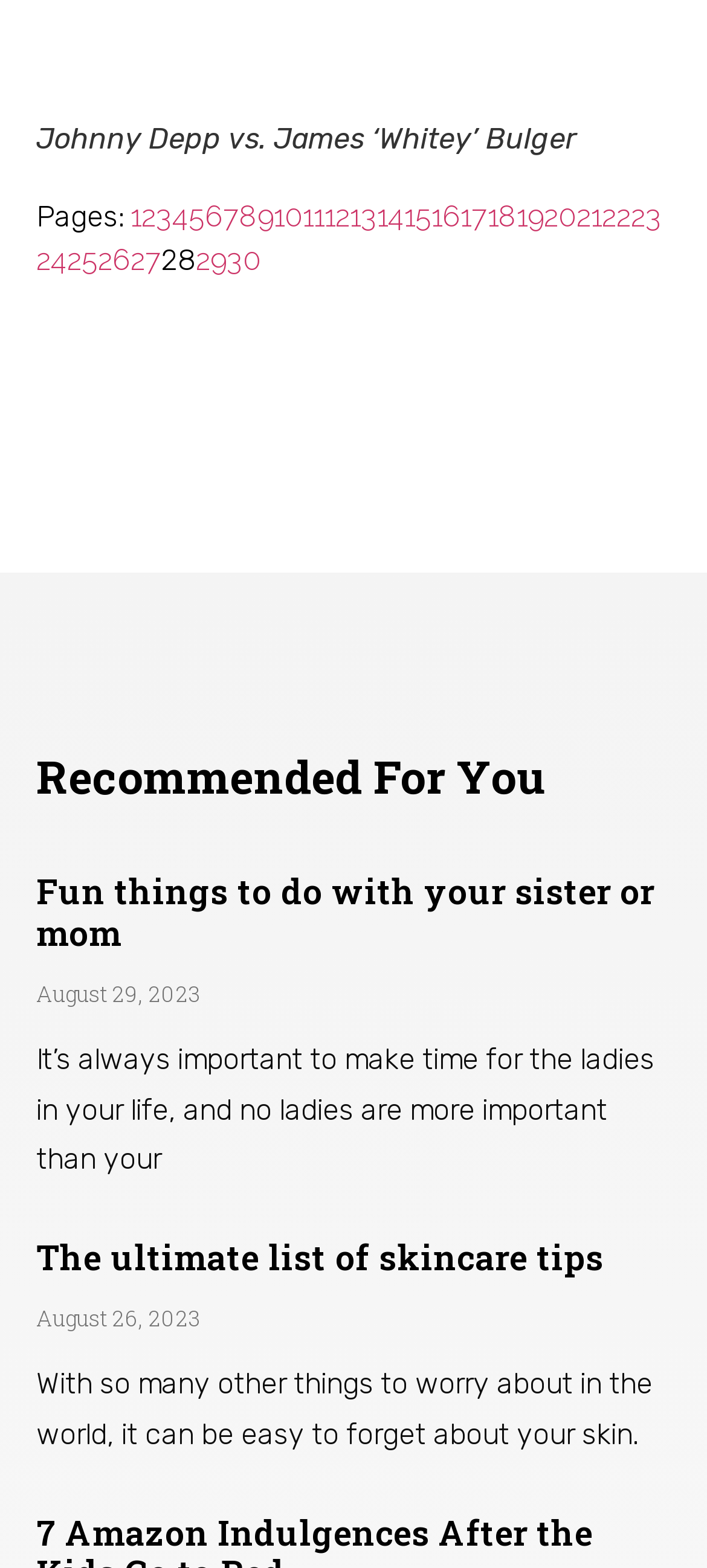Respond to the question below with a single word or phrase:
How many pages are there in total?

30